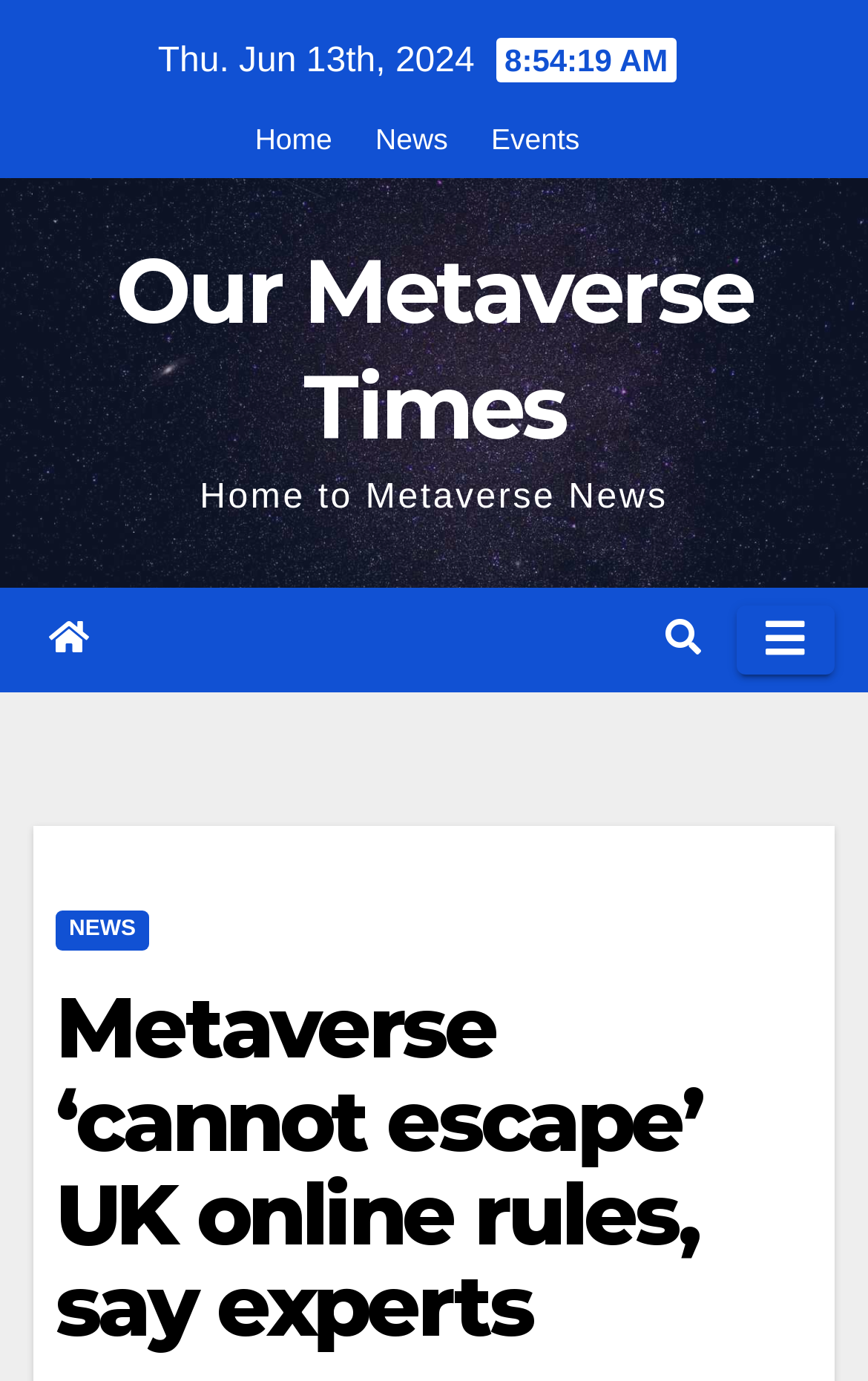Illustrate the webpage with a detailed description.

The webpage appears to be a news article page from "Our Metaverse Times". At the top left, there is a date displayed as "Thu. Jun 13th, 2024". Below the date, there are three navigation links: "Home", "News", and "Events", aligned horizontally. 

To the right of the navigation links, the website's title "Our Metaverse Times" is prominently displayed in a large font size. Below the title, there is a tagline "Home to Metaverse News". 

On the top right, there are two buttons: a search icon and a toggle navigation button. The toggle navigation button, when expanded, reveals a menu with a "NEWS" link.

The main content of the page is an article with the title "Metaverse ‘cannot escape’ UK online rules, say experts". The article title is followed by a permalink to the article. The article's content is not explicitly described in the accessibility tree, but it likely occupies the majority of the page's content area.